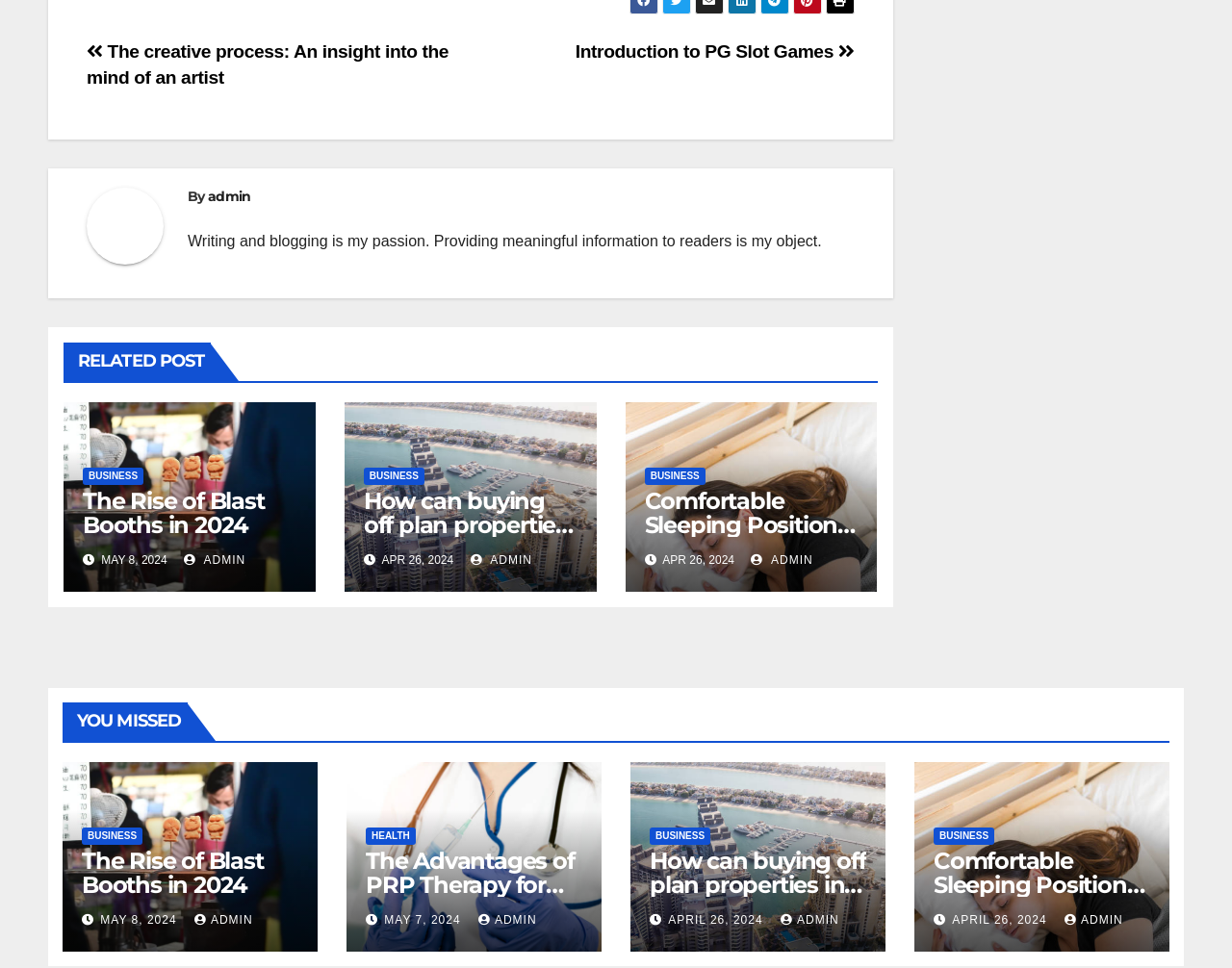Determine the coordinates of the bounding box that should be clicked to complete the instruction: "Check out the post 'Comfortable Sleeping Positions for Neck Pain'". The coordinates should be represented by four float numbers between 0 and 1: [left, top, right, bottom].

[0.523, 0.505, 0.696, 0.555]